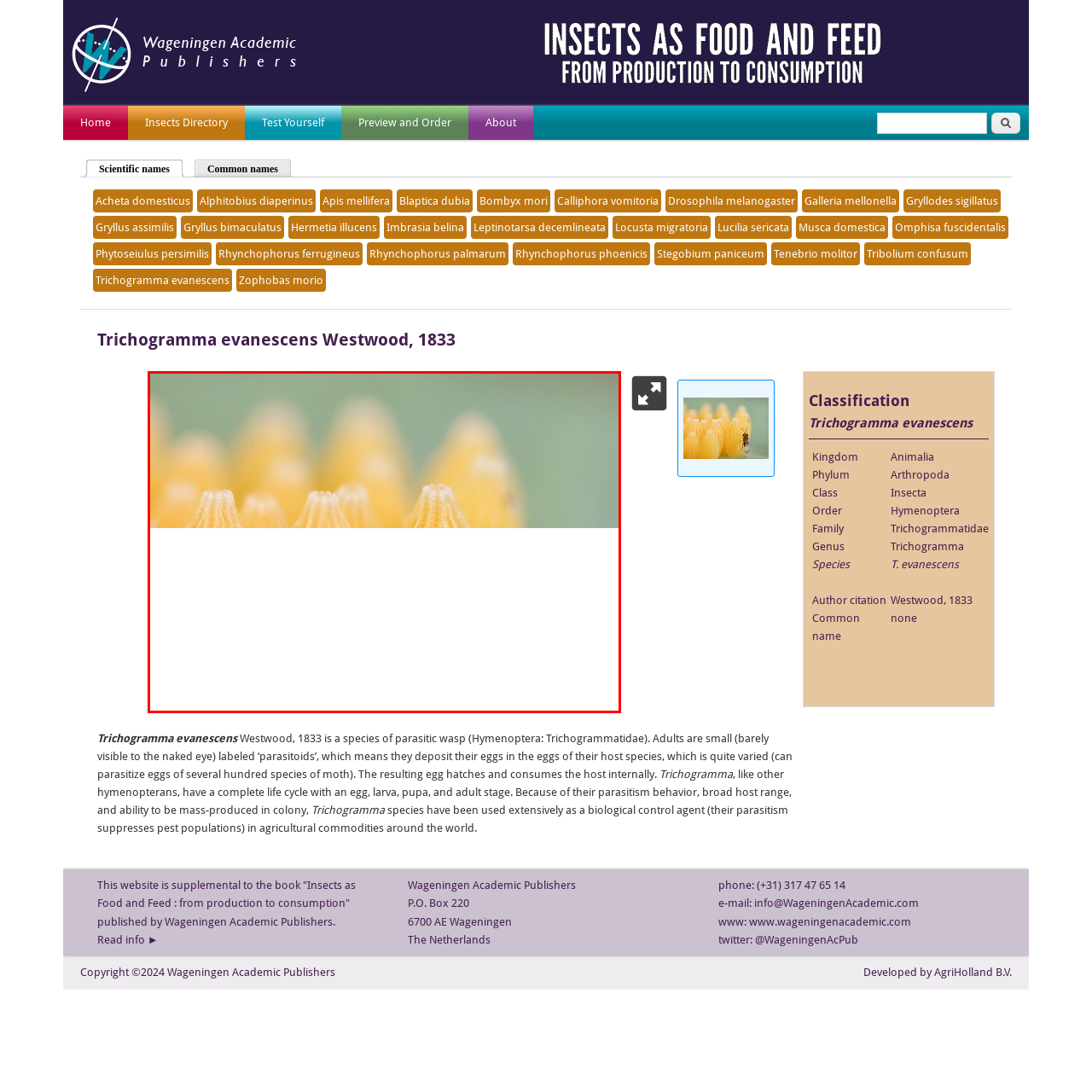Direct your attention to the image within the red boundary and answer the question with a single word or phrase:
How big are the eggs?

Barely perceptible to the naked eye